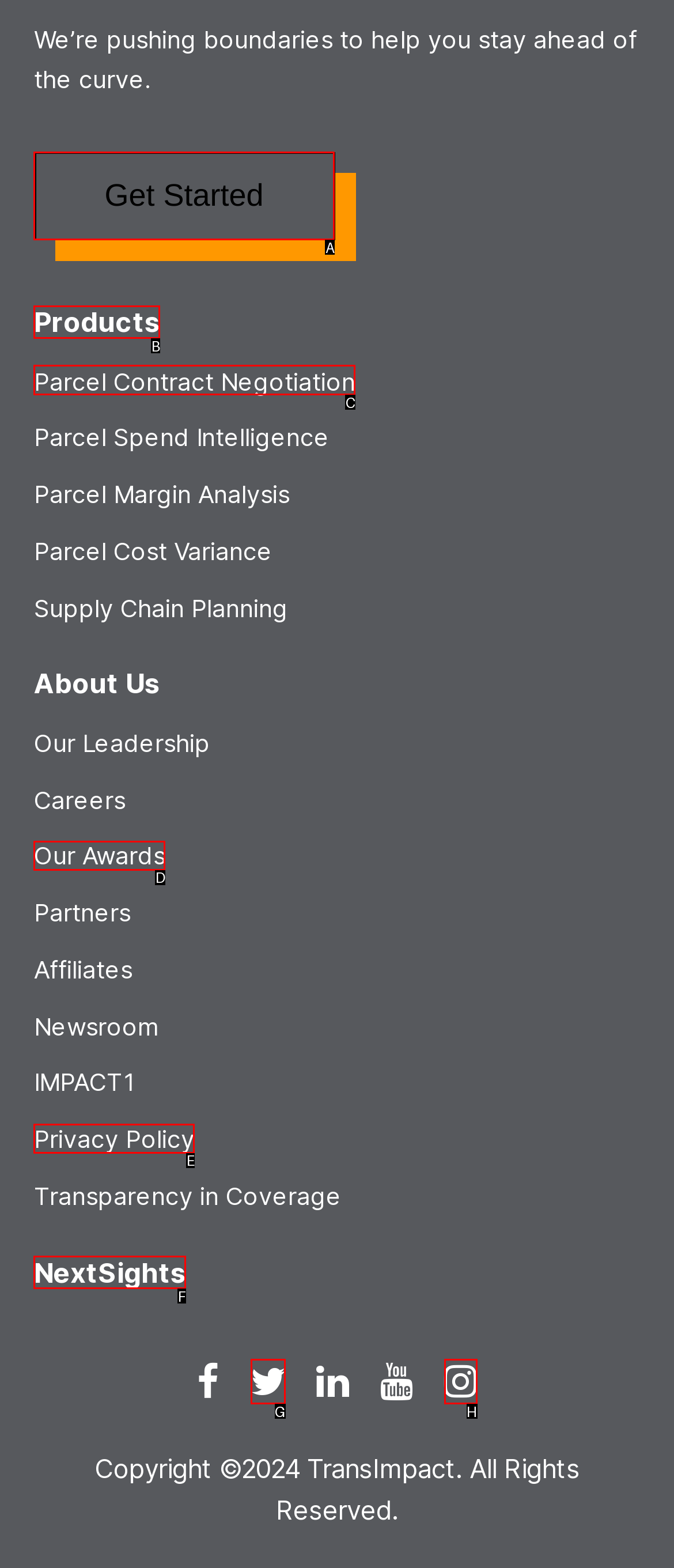Please indicate which option's letter corresponds to the task: Learn about Parcel Contract Negotiation by examining the highlighted elements in the screenshot.

C